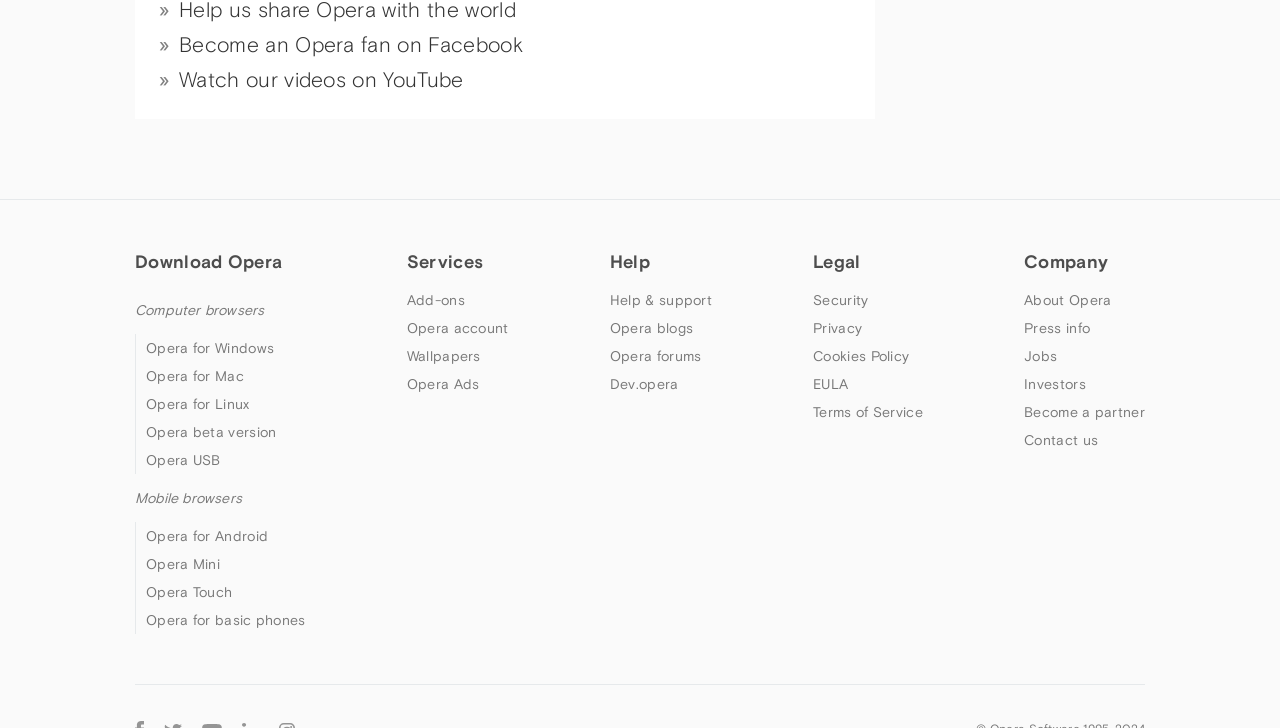Identify the bounding box coordinates of the element to click to follow this instruction: 'Get help and support'. Ensure the coordinates are four float values between 0 and 1, provided as [left, top, right, bottom].

[0.476, 0.401, 0.556, 0.423]